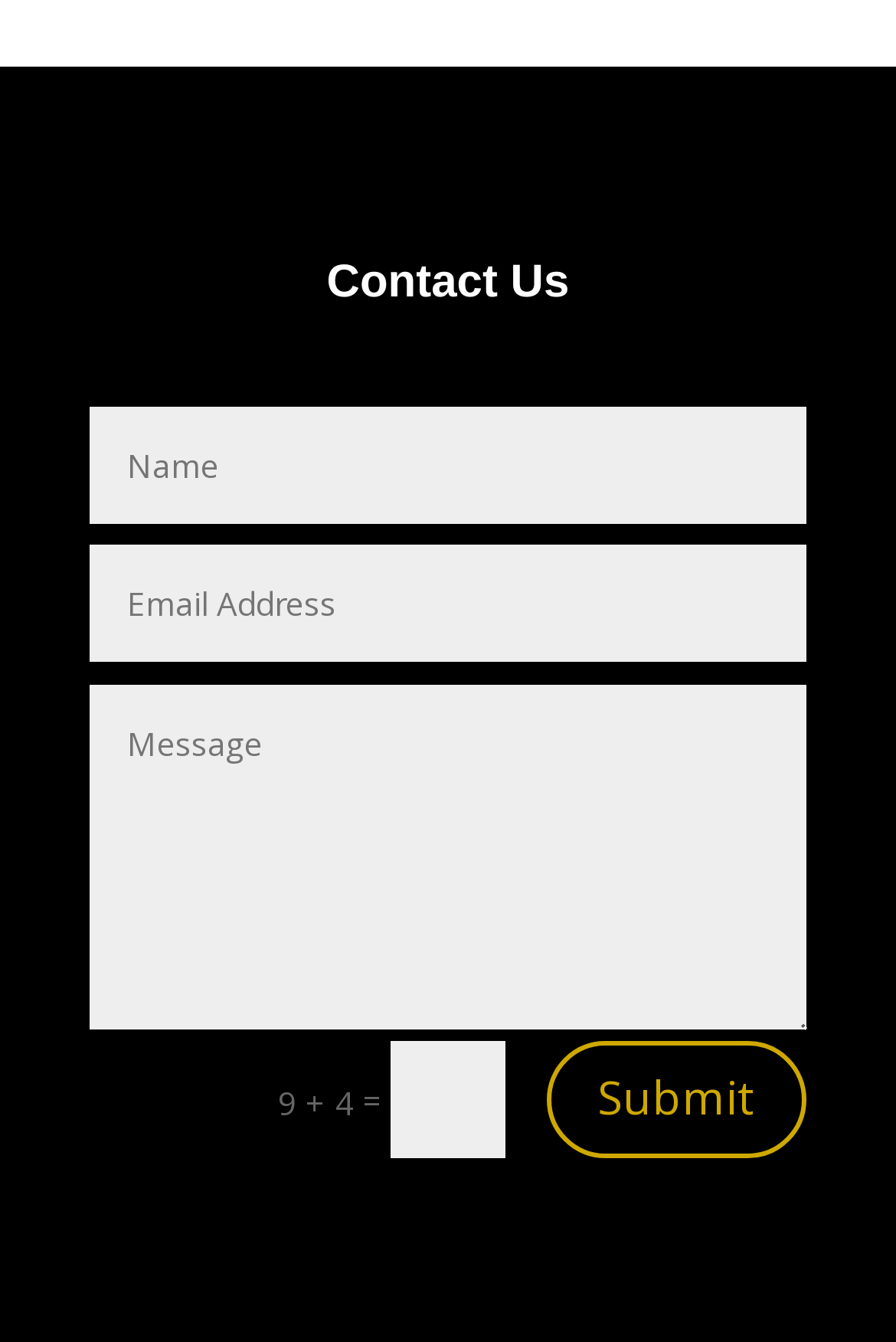Please reply with a single word or brief phrase to the question: 
What is the calculation shown?

9 + 4